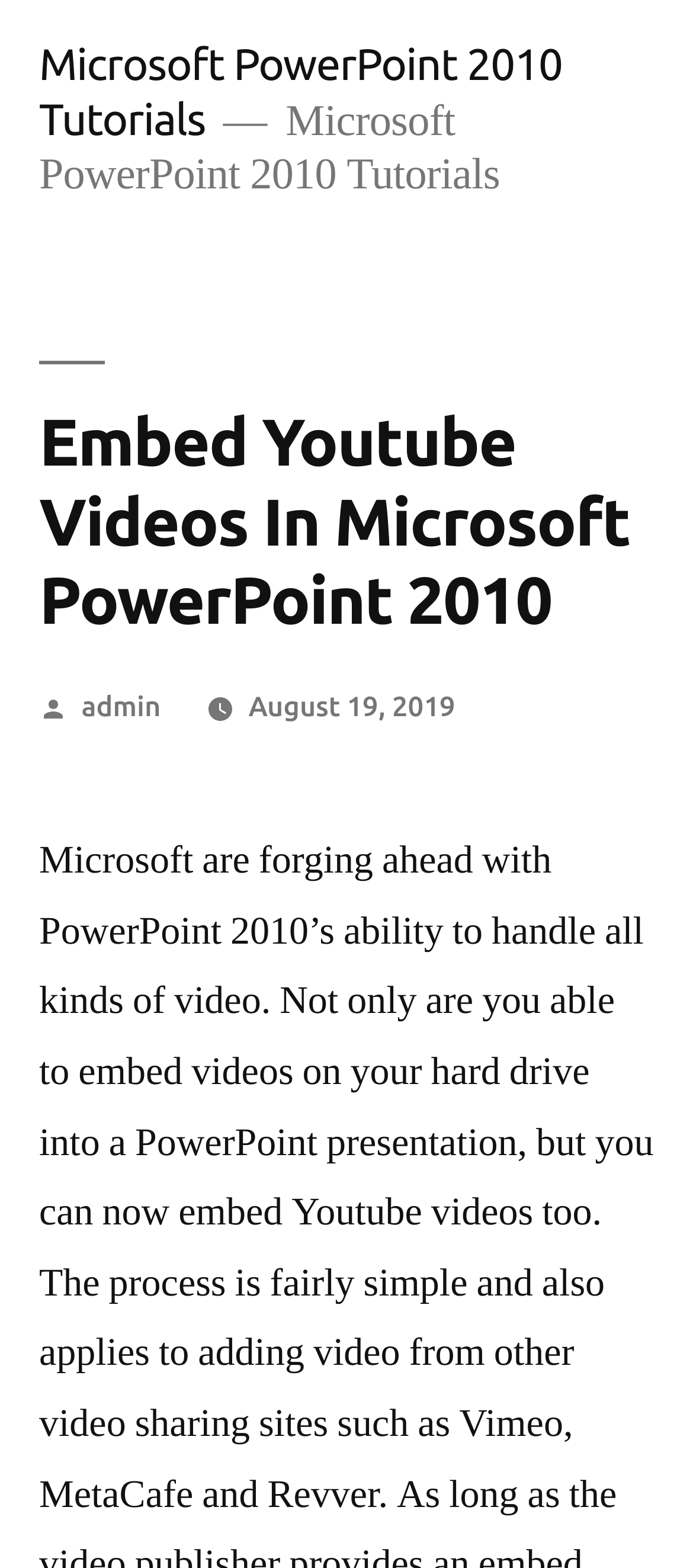Provide a single word or phrase answer to the question: 
What is the position of the 'Posted by' text?

Below the heading